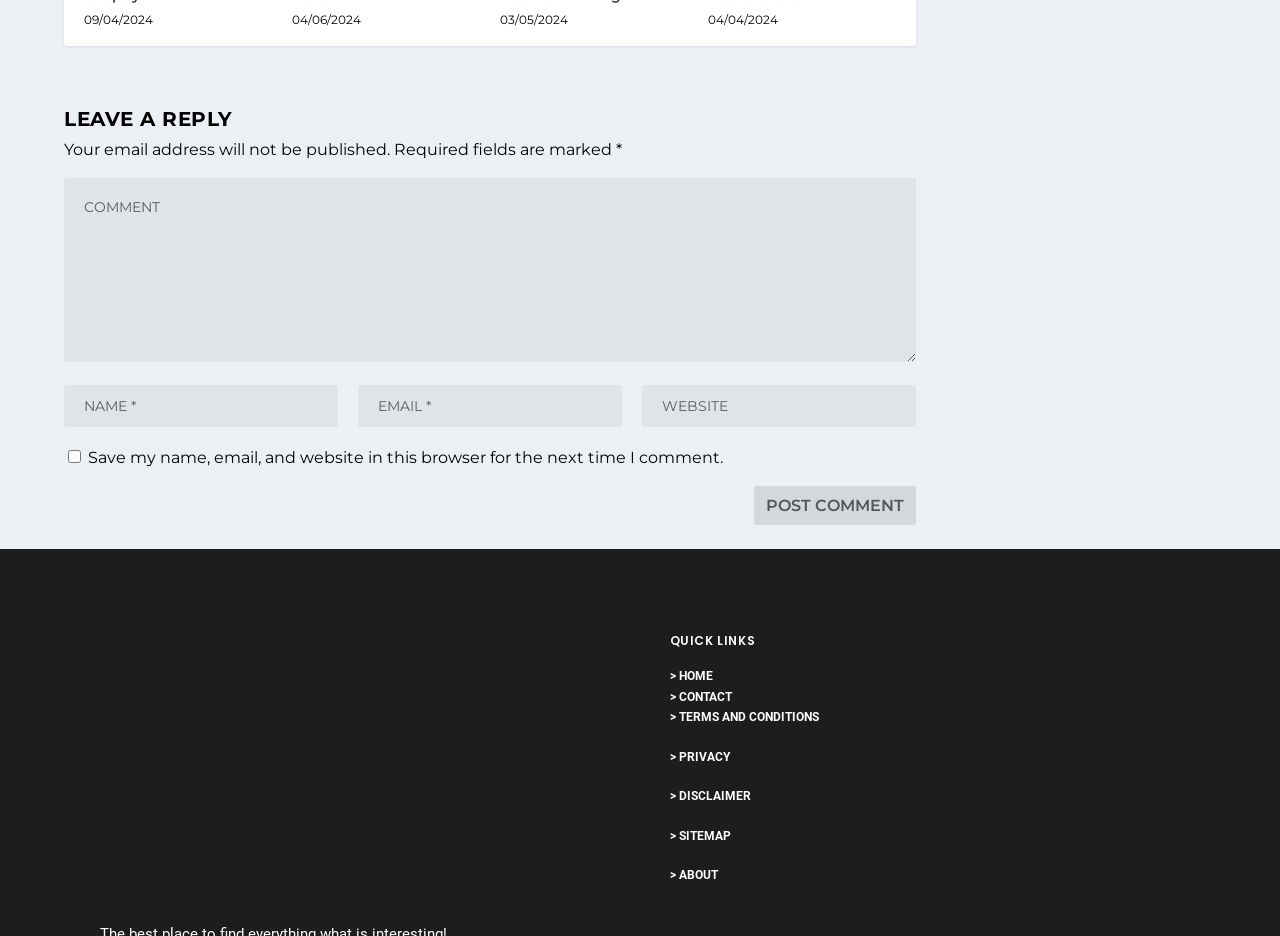Please identify the bounding box coordinates of the element I need to click to follow this instruction: "Type your name".

[0.05, 0.397, 0.264, 0.442]